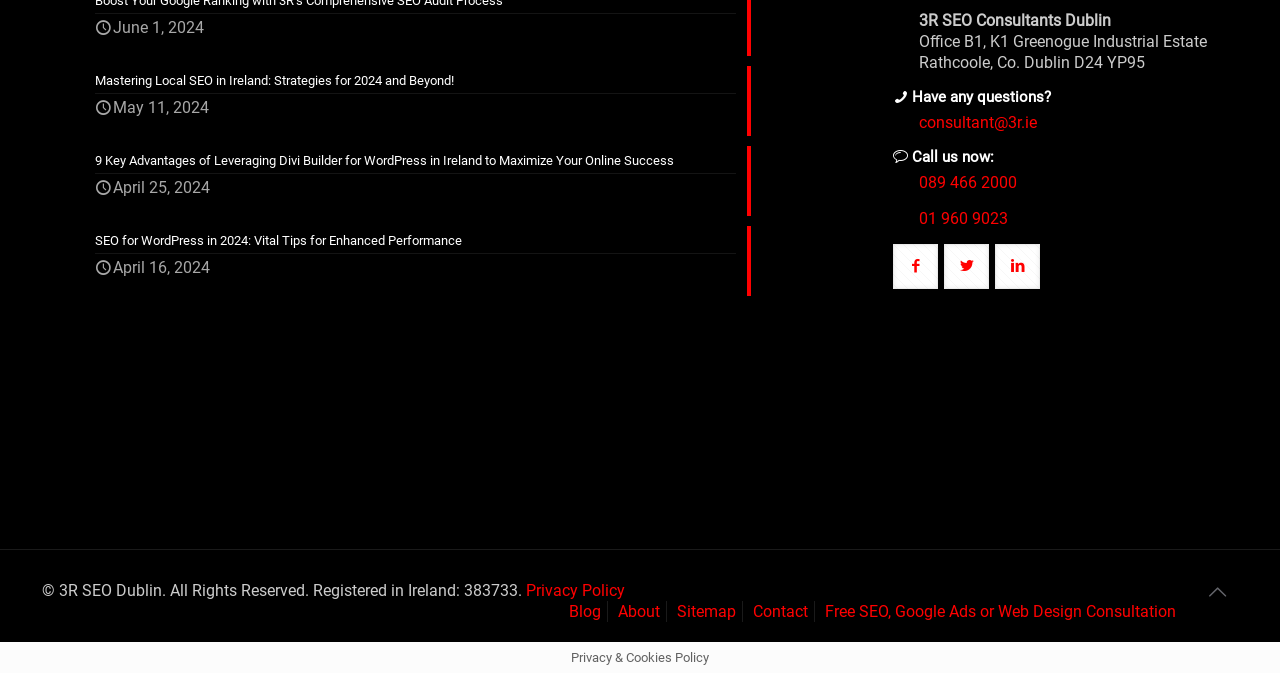Give the bounding box coordinates for the element described as: "alt="2023 Mark of excellence"".

[0.062, 0.719, 0.19, 0.747]